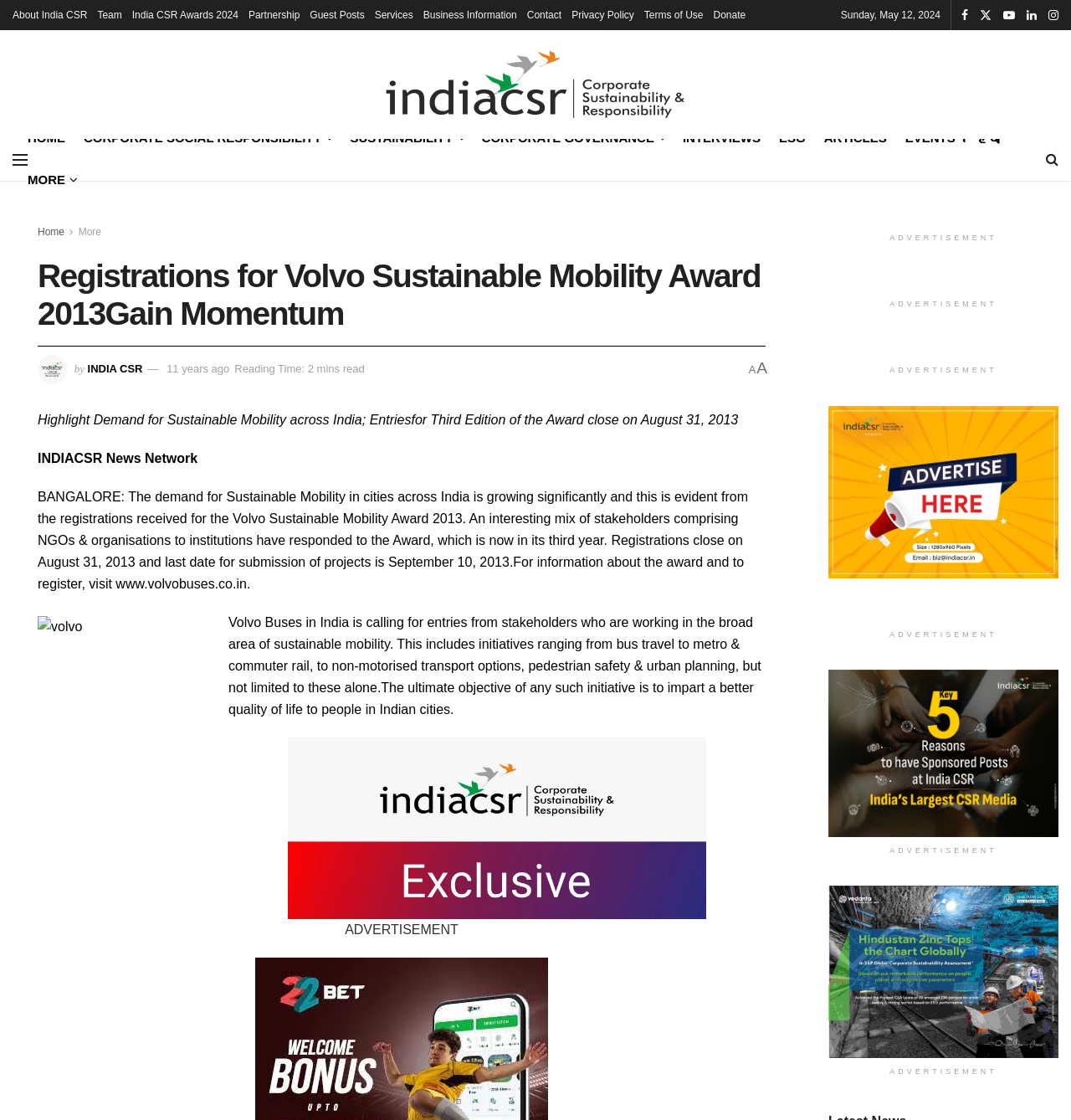Could you indicate the bounding box coordinates of the region to click in order to complete this instruction: "Click on 'About India CSR'".

[0.012, 0.0, 0.082, 0.027]